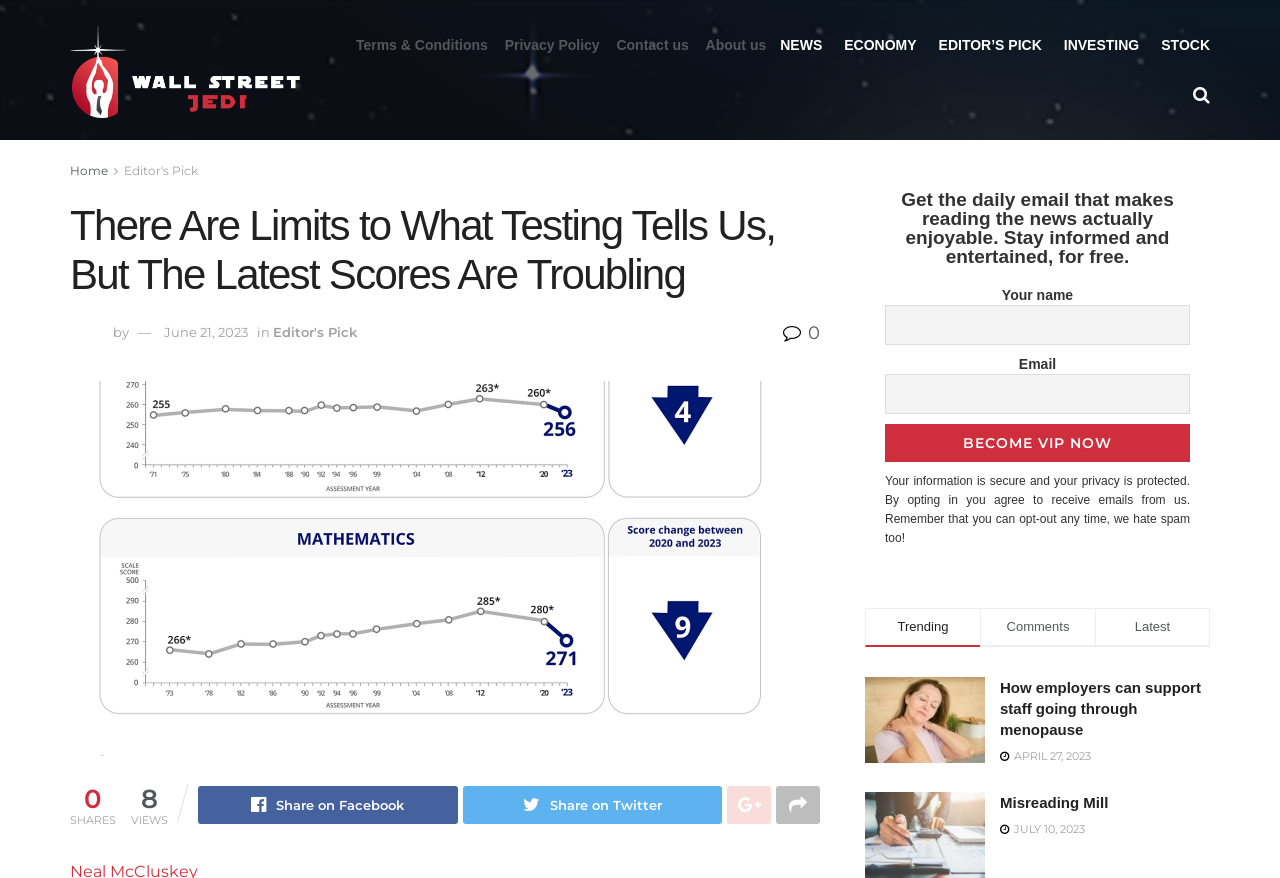Locate the bounding box coordinates of the clickable region to complete the following instruction: "Share the article on Facebook."

[0.155, 0.895, 0.357, 0.938]